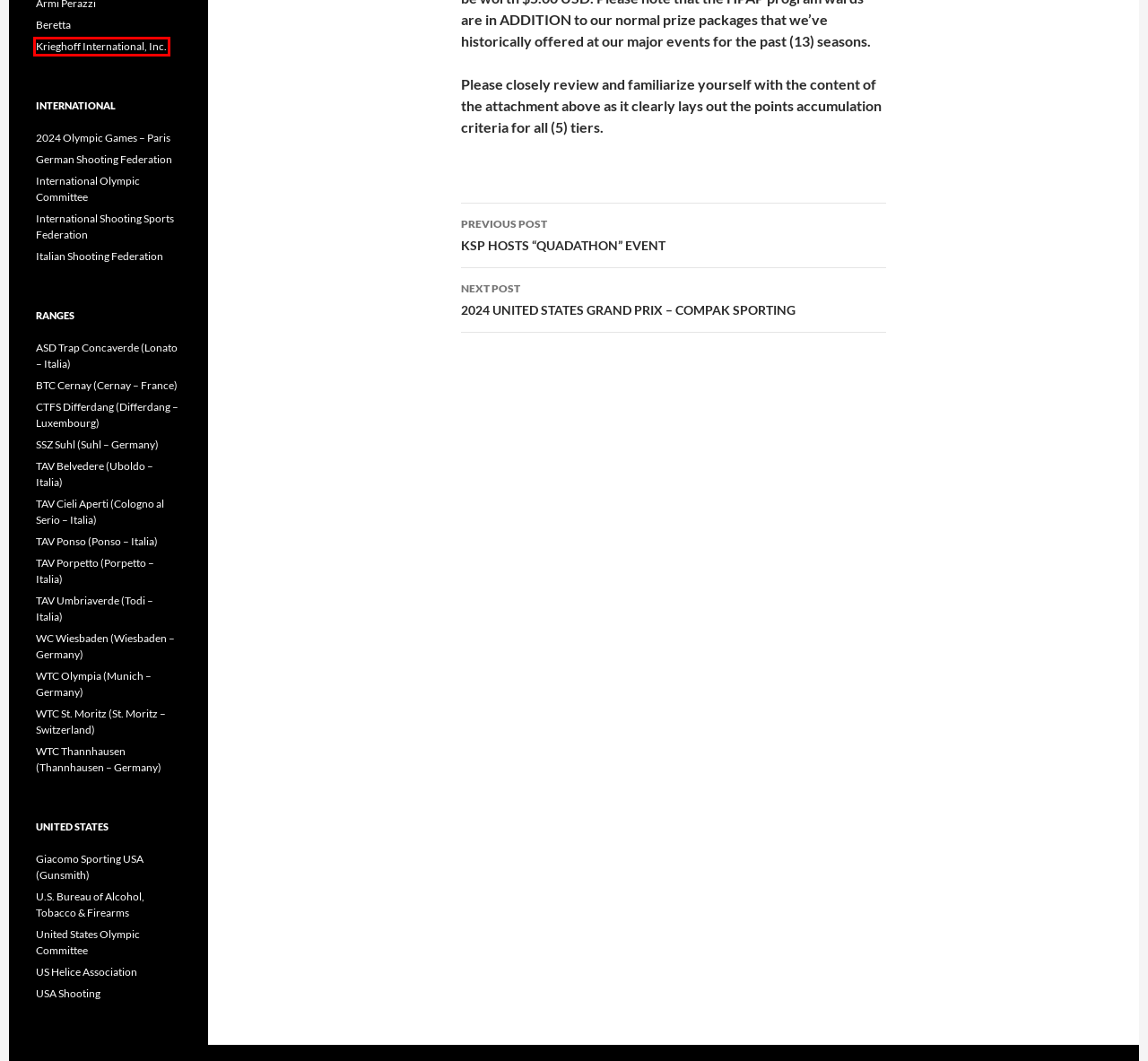Examine the screenshot of the webpage, which includes a red bounding box around an element. Choose the best matching webpage description for the page that will be displayed after clicking the element inside the red bounding box. Here are the candidates:
A. Schießsportzentrum Suhl – SSZ
B. Perazzi Shotguns & Gunsmithing at Giacomo Sporting USA
C. WTC Olympia | Wurftaubenclub | Olympia-Schießanlage | München
D. Country
E. Startseite
F. ISSF - International Shooting Sport Federation - issf-sports.org
G. Home
H. Home | Krieghoff

H